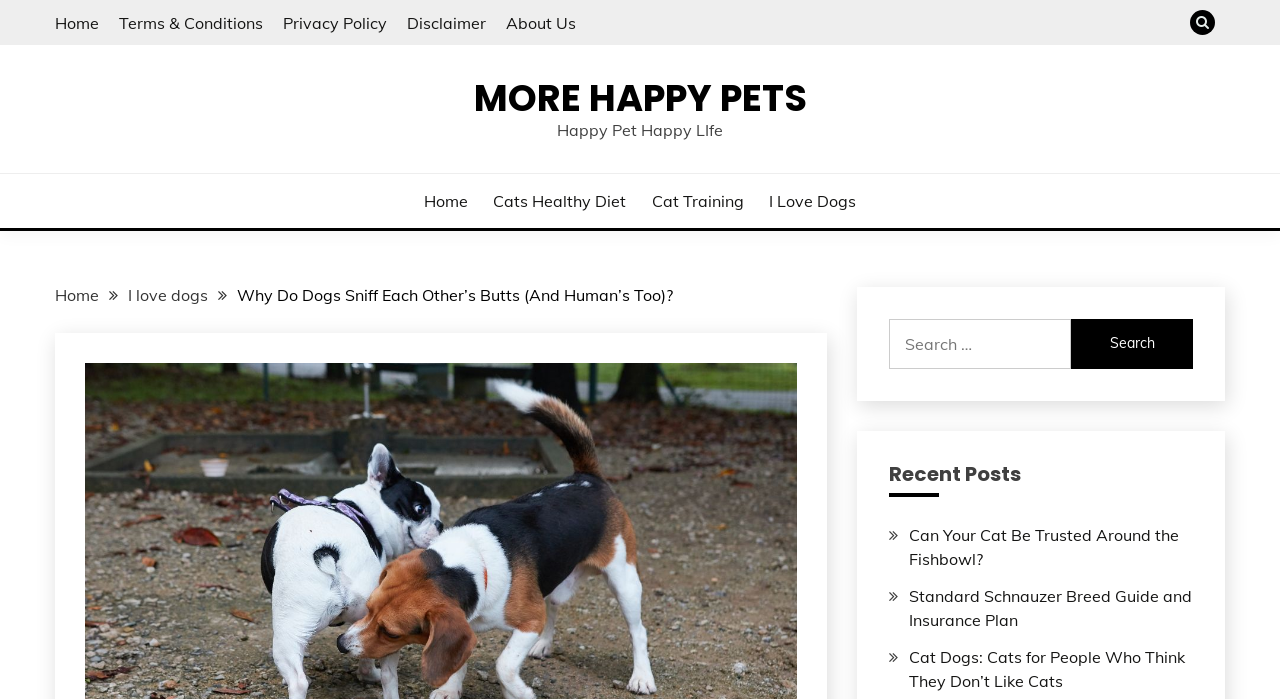Please determine the bounding box coordinates of the element to click on in order to accomplish the following task: "view recent posts". Ensure the coordinates are four float numbers ranging from 0 to 1, i.e., [left, top, right, bottom].

[0.694, 0.662, 0.932, 0.711]